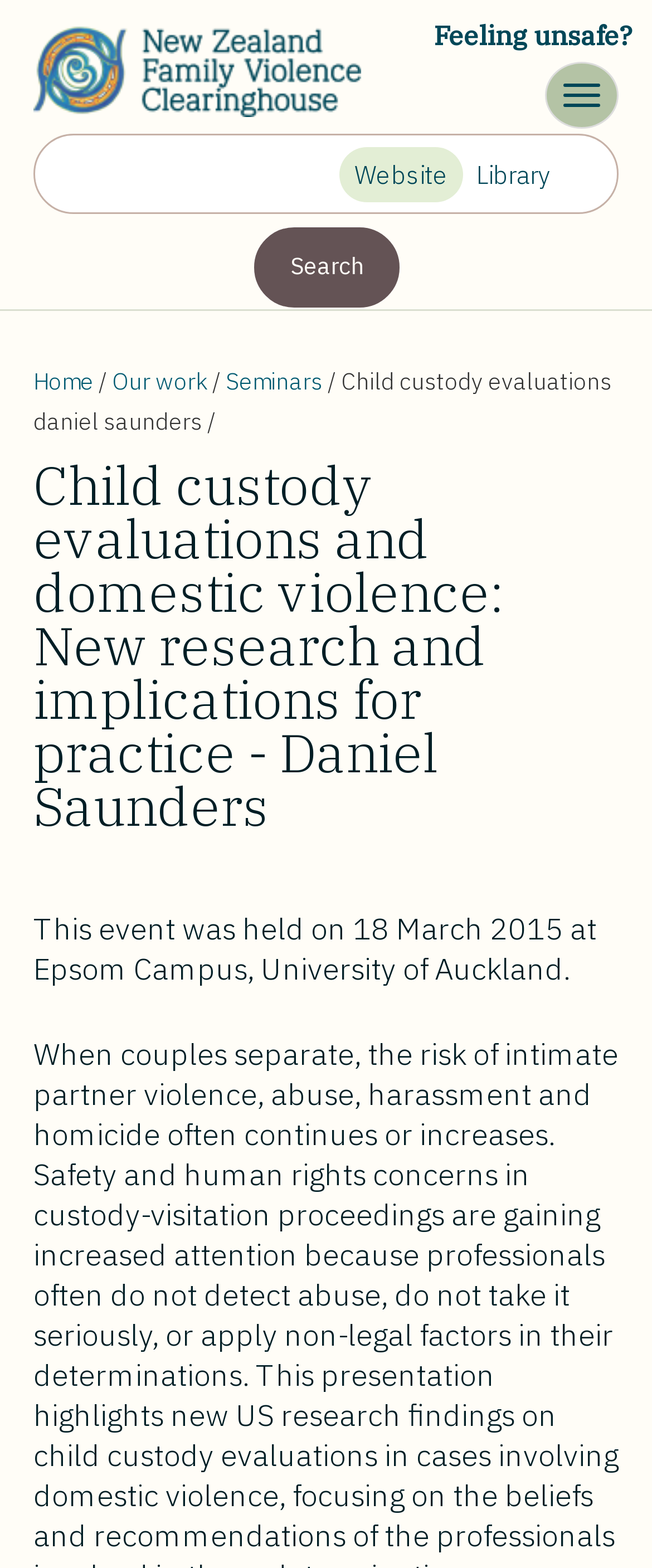Locate the bounding box coordinates of the area to click to fulfill this instruction: "Search for something". The bounding box should be presented as four float numbers between 0 and 1, in the order [left, top, right, bottom].

[0.388, 0.144, 0.612, 0.196]